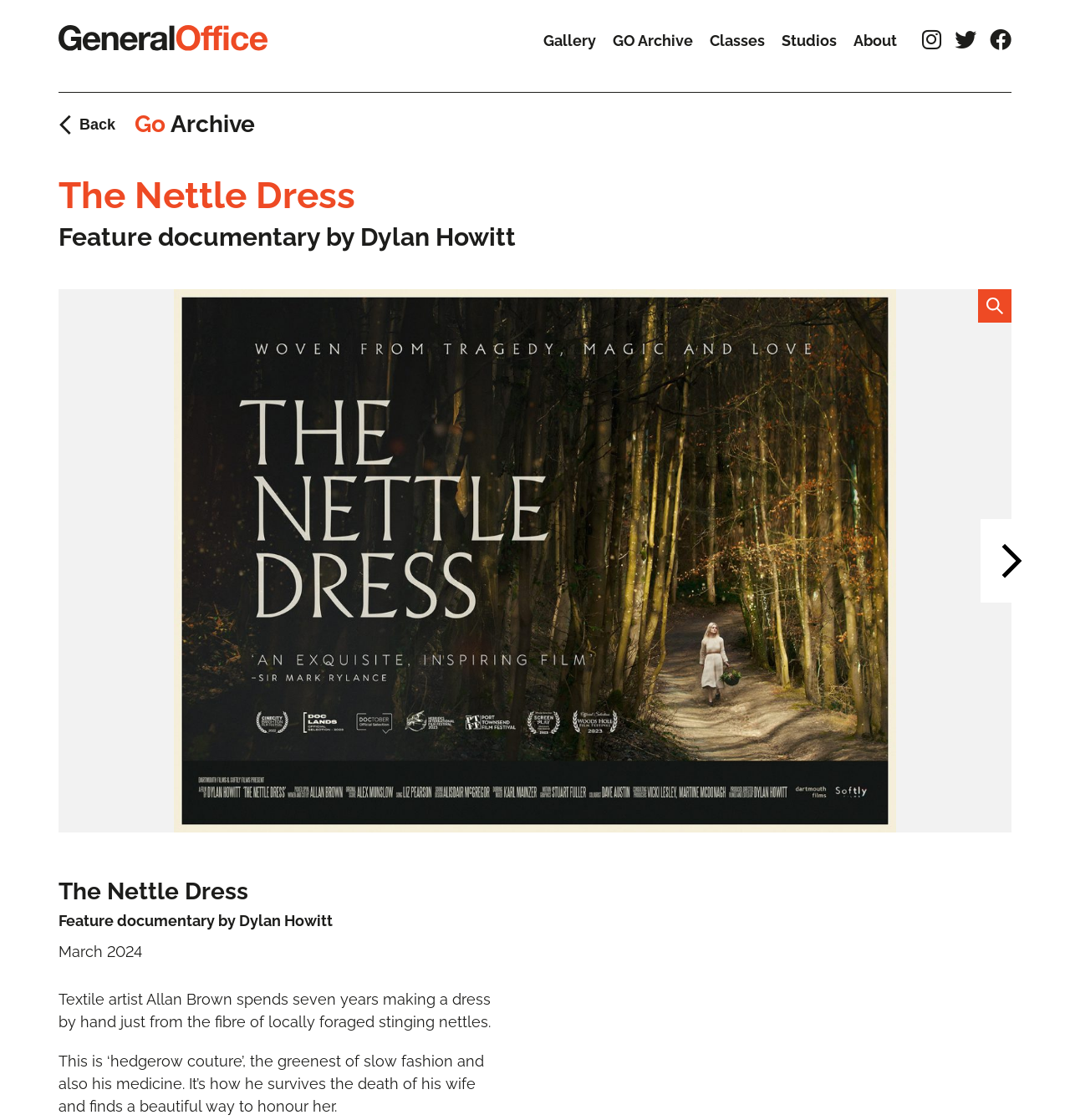Please find the bounding box coordinates of the element that needs to be clicked to perform the following instruction: "Click the 'About' link". The bounding box coordinates should be four float numbers between 0 and 1, represented as [left, top, right, bottom].

[0.79, 0.022, 0.846, 0.051]